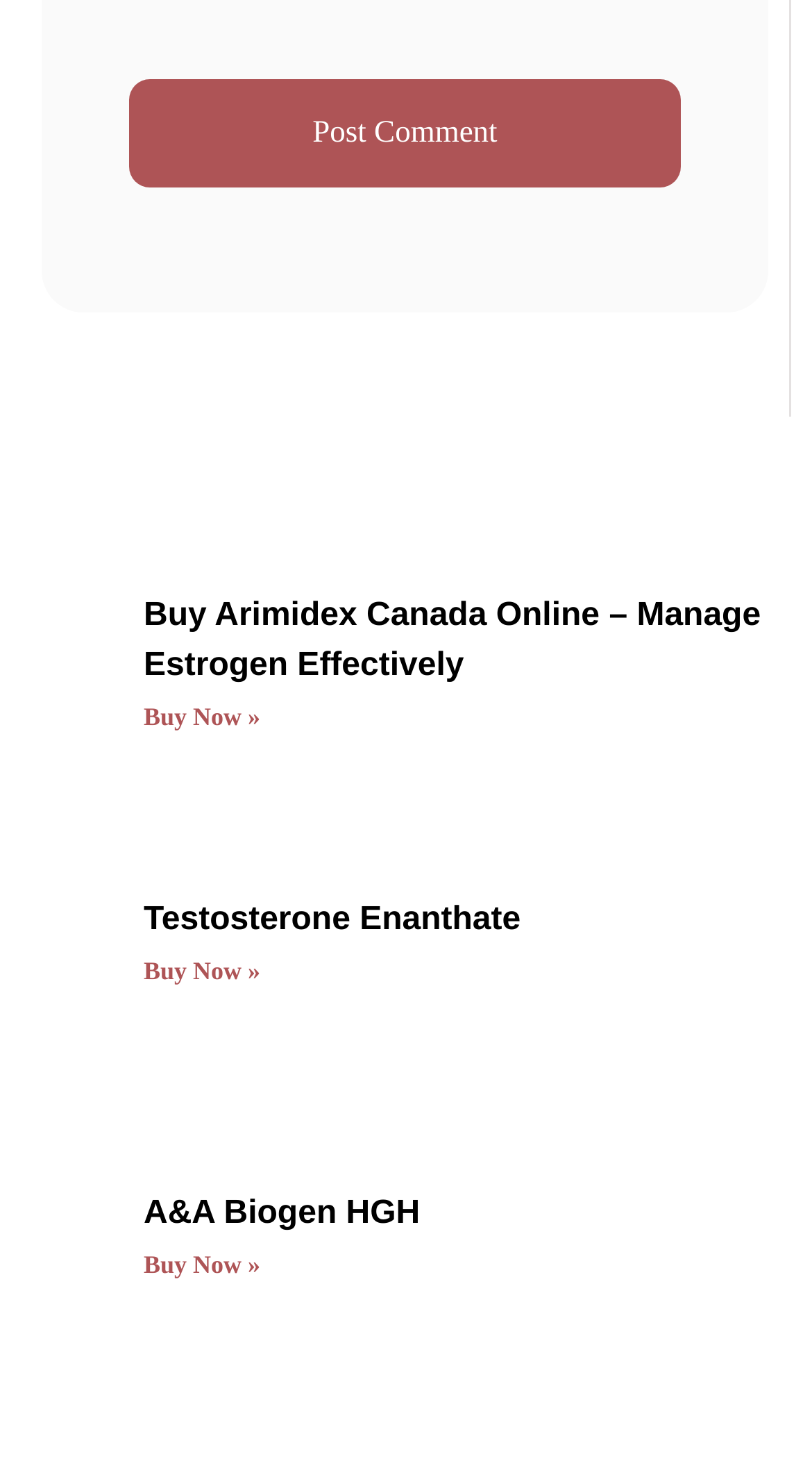Who owns the copyright of this website? From the image, respond with a single word or brief phrase.

Omega Full Potential